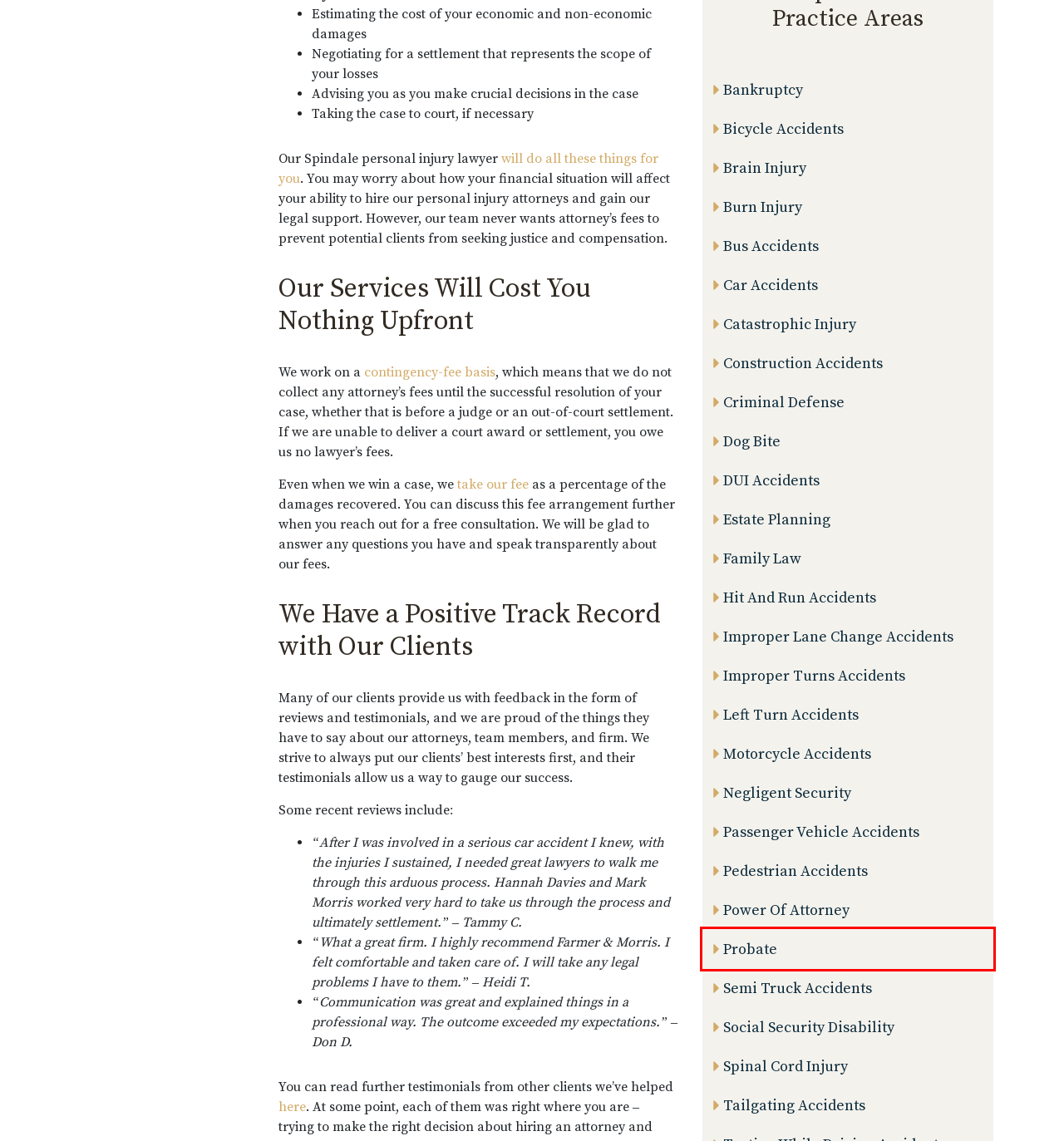Provided is a screenshot of a webpage with a red bounding box around an element. Select the most accurate webpage description for the page that appears after clicking the highlighted element. Here are the candidates:
A. What a Personal Injury Lawyer Can Do for You
B. Motorcycle Accident Lawyer in Spindale | Available 24/7
C. Passenger Vehicle Accident Lawyer in Spindale | Available 24/7
D. Bicycle Accident Lawyer in Spindale | Available 24/7
E. How Do I Pay for My Case? | Farmer & Morris Law, PLLC
F. Improper Turns Accident Lawyer in Spindale | Available 24/7
G. Probate Lawyer in Spindale | Available 24/7
H. Criminal Defense Lawyer in Spindale | Available 24/7

G